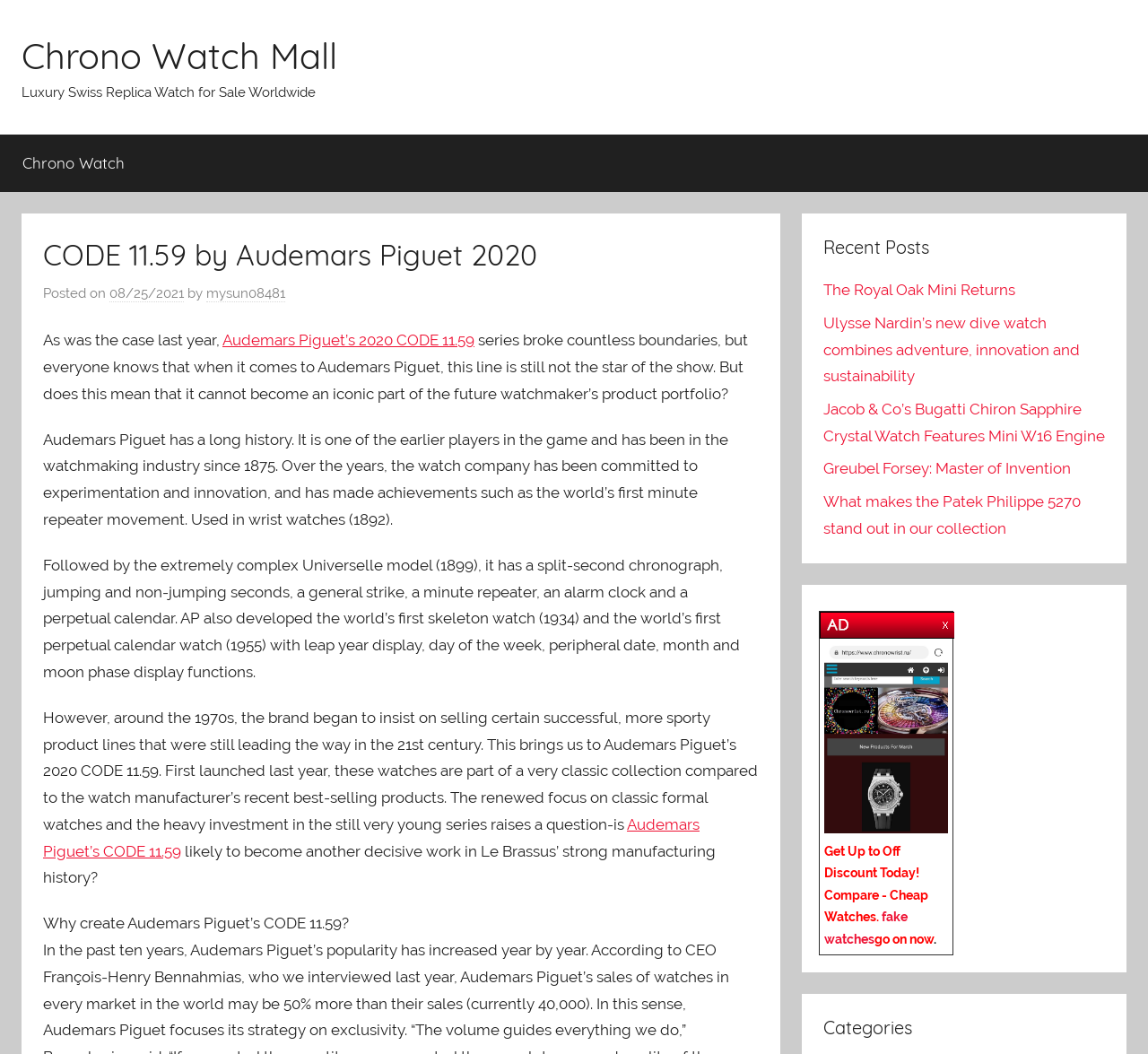Generate an in-depth caption that captures all aspects of the webpage.

This webpage is about luxury Swiss replica watches, specifically the CODE 11.59 by Audemars Piguet 2020. At the top, there is a link to skip to the content and a link to the Chrono Watch Mall. Below that, there is a heading with the title "CODE 11.59 by Audemars Piguet 2020" and a posted date of "08/25/2021". 

The main content of the webpage is a lengthy article about Audemars Piguet's history, its achievements in watchmaking, and the CODE 11.59 series. The article is divided into several paragraphs, with links to other relevant topics scattered throughout. 

To the right of the main content, there is a section with a heading "Recent Posts" that lists several links to other articles about watches, including the Royal Oak Mini, Ulysse Nardin's dive watch, and Jacob & Co's Bugatti Chiron Sapphire Crystal Watch. 

At the bottom of the page, there are several links and buttons, including a "Close" button, a link to "imitation watches" with an accompanying image, a promotional text "Get Up to Off Discount Today! Compare - Cheap Watches", a link to "fake watches", and a call-to-action "go on now". Finally, there is a heading "Categories" at the very bottom of the page.